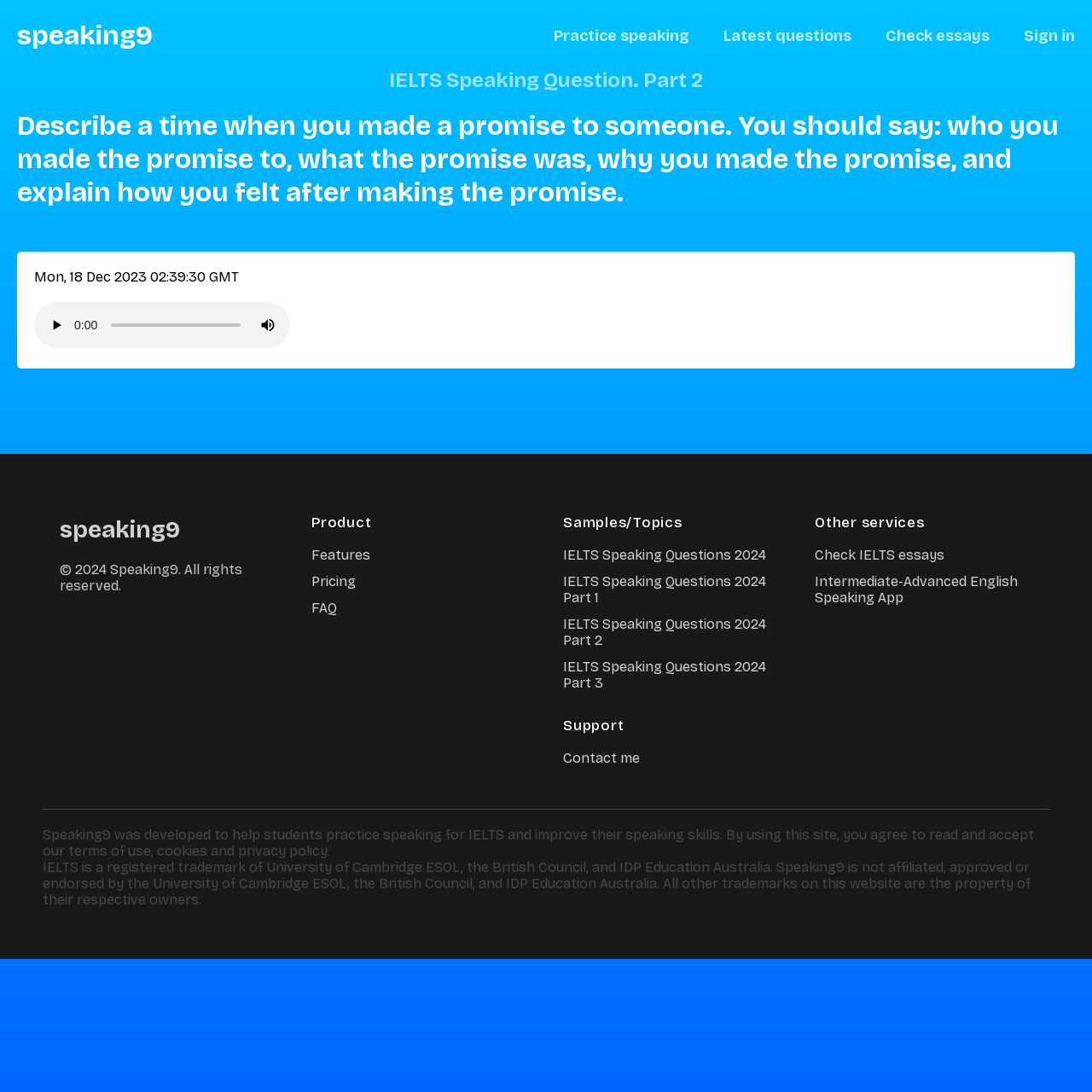Identify the bounding box coordinates of the element that should be clicked to fulfill this task: "Click the 'Contact me' link". The coordinates should be provided as four float numbers between 0 and 1, i.e., [left, top, right, bottom].

[0.516, 0.685, 0.715, 0.709]